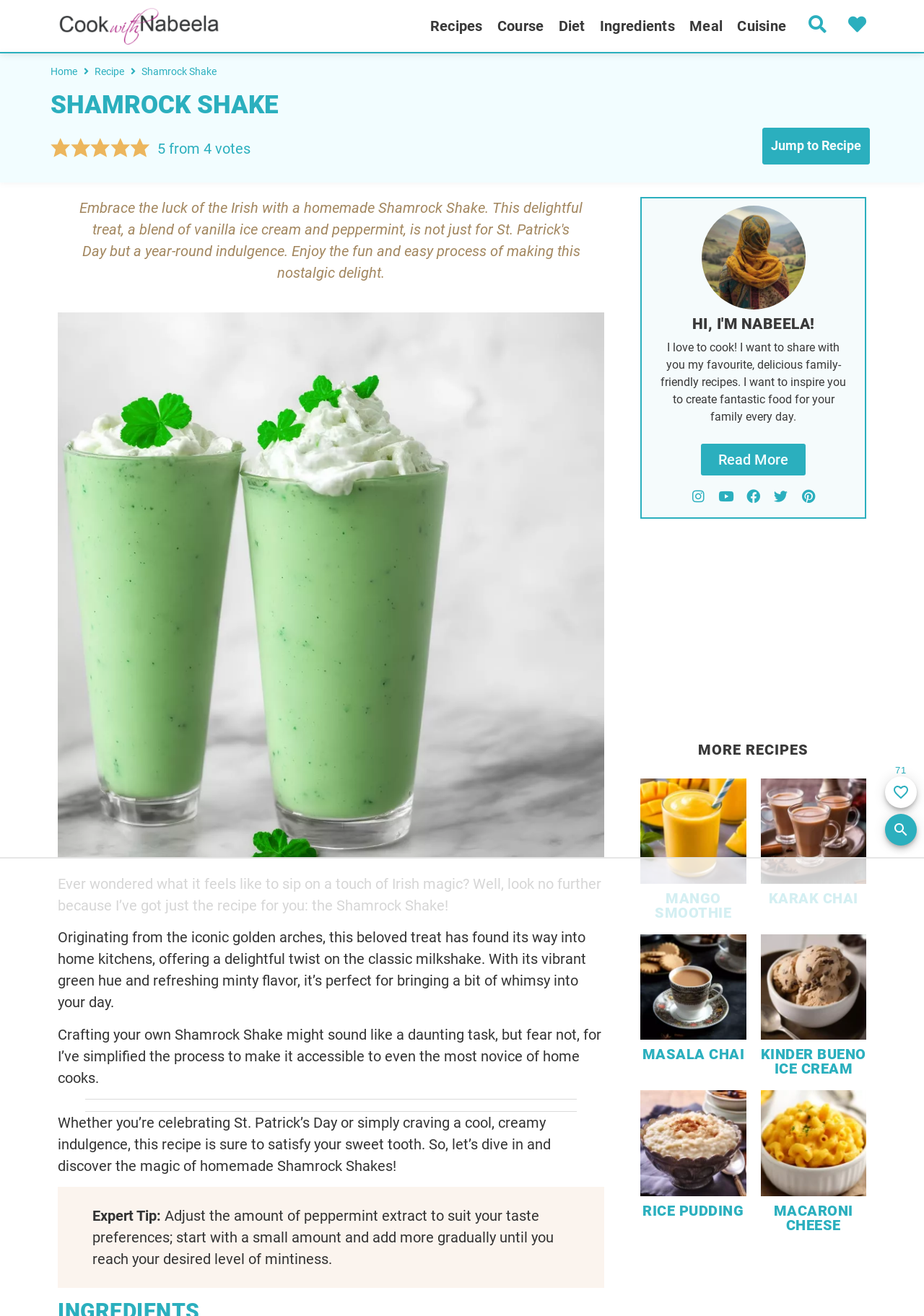Generate a thorough caption detailing the webpage content.

This webpage is a recipe page for a Shamrock Shake, a nostalgic and fun treat. At the top of the page, there are several links to navigate to different sections of the website, including "Recipes", "Course", "Diet", "Ingredients", "Meal", and "Cuisine". Below these links, there is a prominent heading "Shamrock Shake" and a rating system with five stars, allowing users to rate the recipe.

To the right of the rating system, there is a call-to-action button "Jump to Recipe" that allows users to quickly access the recipe instructions. Below the heading, there is a large image of a Shamrock Shake, taking up most of the width of the page.

The main content of the page is divided into several sections. The first section introduces the Shamrock Shake, describing its origins and characteristics. The second section provides a simplified recipe for making the Shamrock Shake at home. The third section offers an expert tip for adjusting the amount of peppermint extract to suit individual tastes.

Below the main content, there is a section featuring the author of the recipe, Nabeela, with a heading "HI, I'M NABEELA!" and a brief description of her cooking philosophy. There are also links to her social media profiles, including Instagram, YouTube, Facebook, Twitter, and Pinterest.

Further down the page, there is a section titled "MORE RECIPES" featuring four recipe cards with images and headings for Mango Smoothie, Karak Chai, Masala Chai, and Kinder Bueno Ice Cream. Each recipe card has a link to access the full recipe.

The page also features several advertisements and a "Scroll to top" button at the bottom right corner. Additionally, there is a section displaying the number of times the page has been favorited, with options to add or remove the page from favorites.